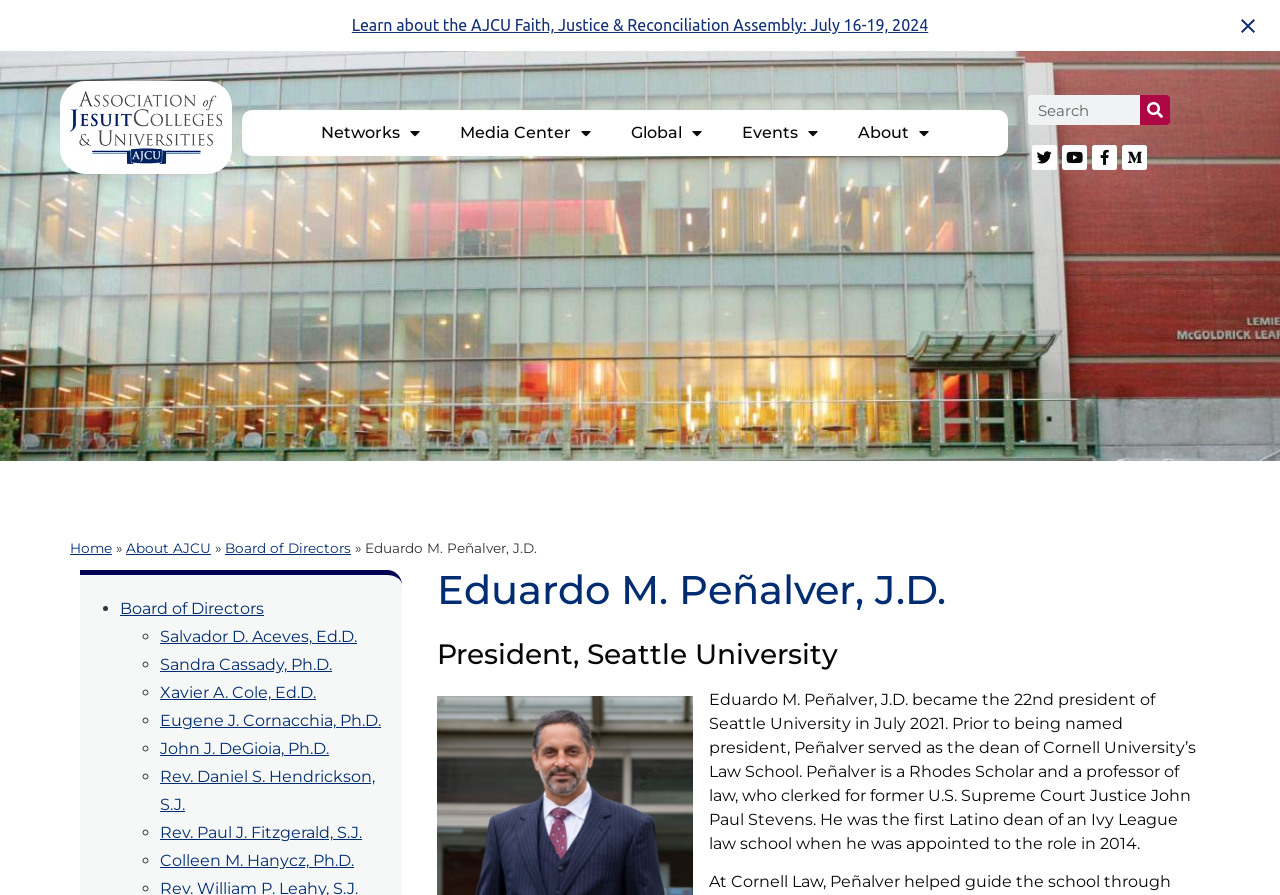Reply to the question below using a single word or brief phrase:
What is the role of Eduardo M. Peñalver, J.D. before becoming the president of Seattle University?

Dean of Cornell University’s Law School